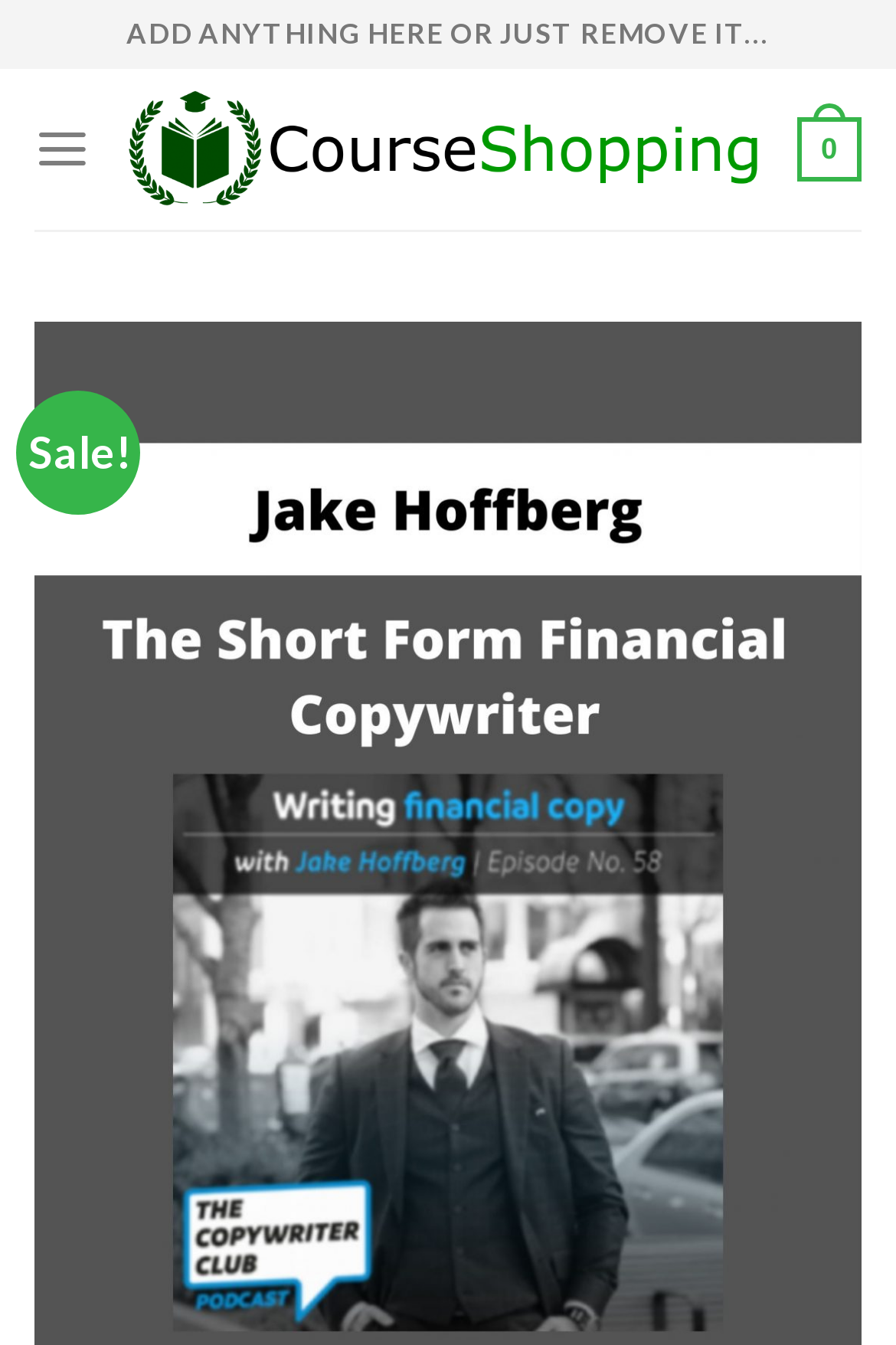Identify and provide the bounding box for the element described by: "alt="Lifestyle Real Estate & Developments"".

None